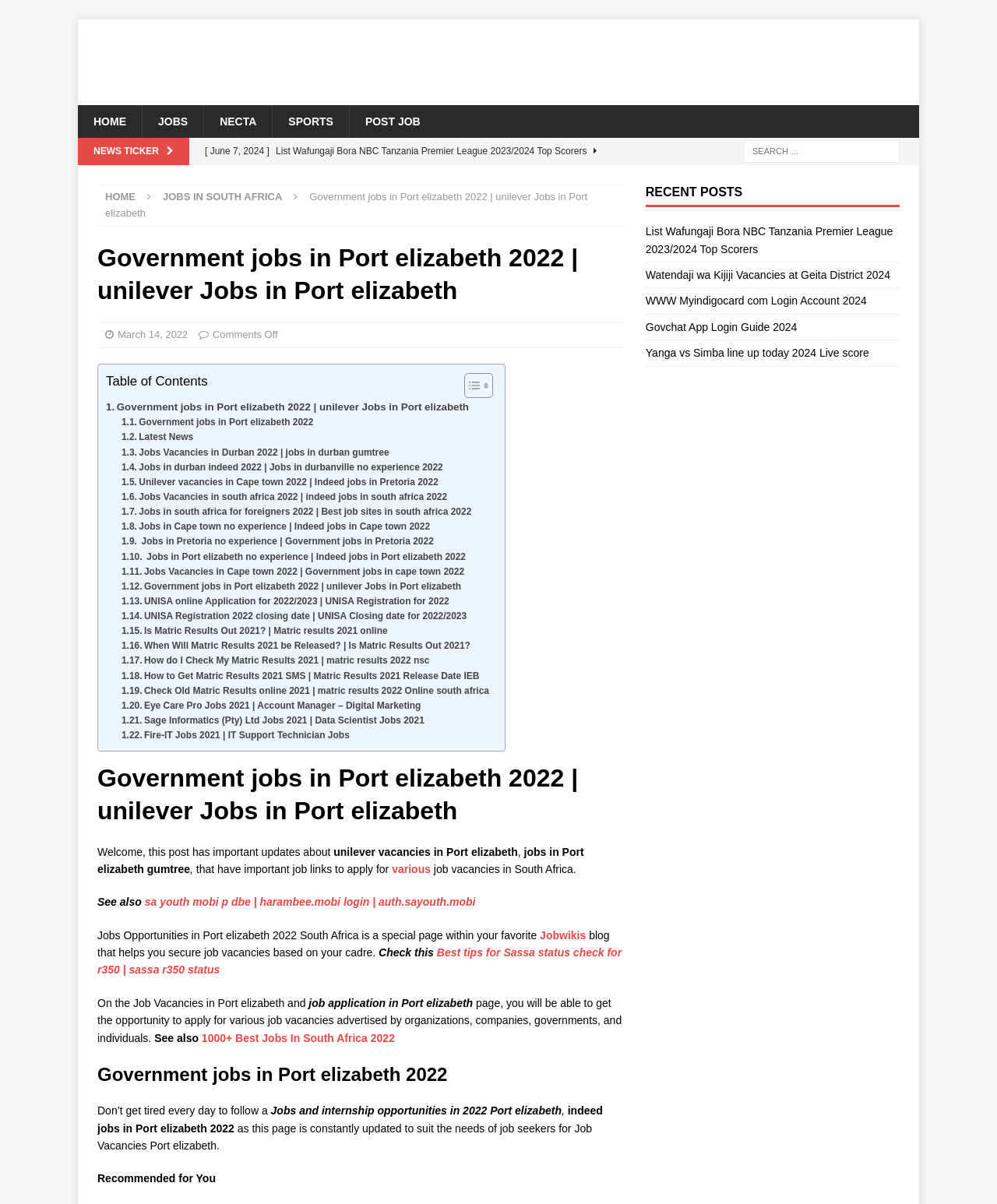Please identify the bounding box coordinates of the region to click in order to complete the task: "Check 'Table of Contents'". The coordinates must be four float numbers between 0 and 1, specified as [left, top, right, bottom].

[0.106, 0.311, 0.208, 0.323]